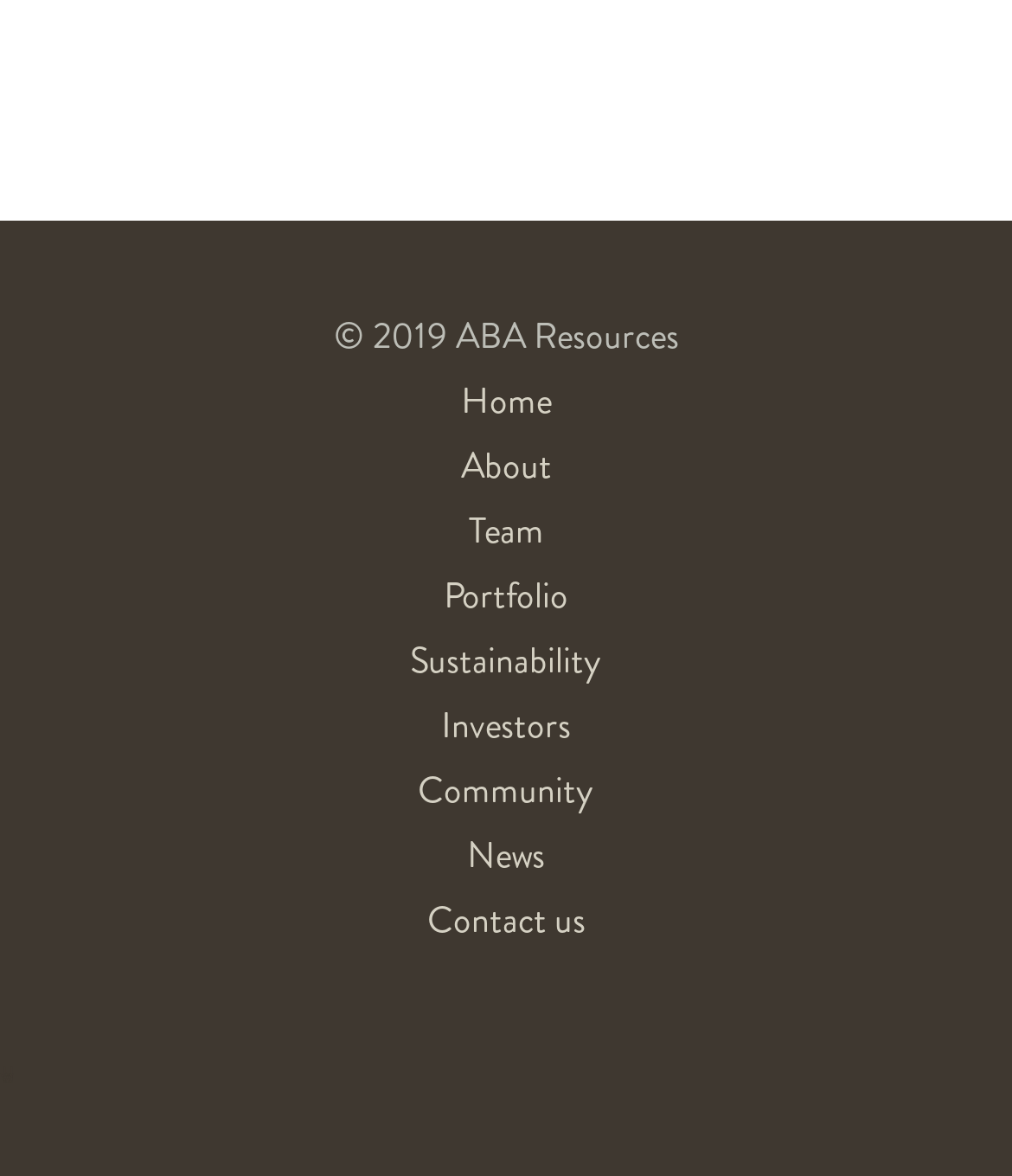Is there a link to 'webdev' on the webpage?
Please ensure your answer to the question is detailed and covers all necessary aspects.

There is a link to 'webdev' at the bottom of the webpage, although it is not part of the main navigation menu.